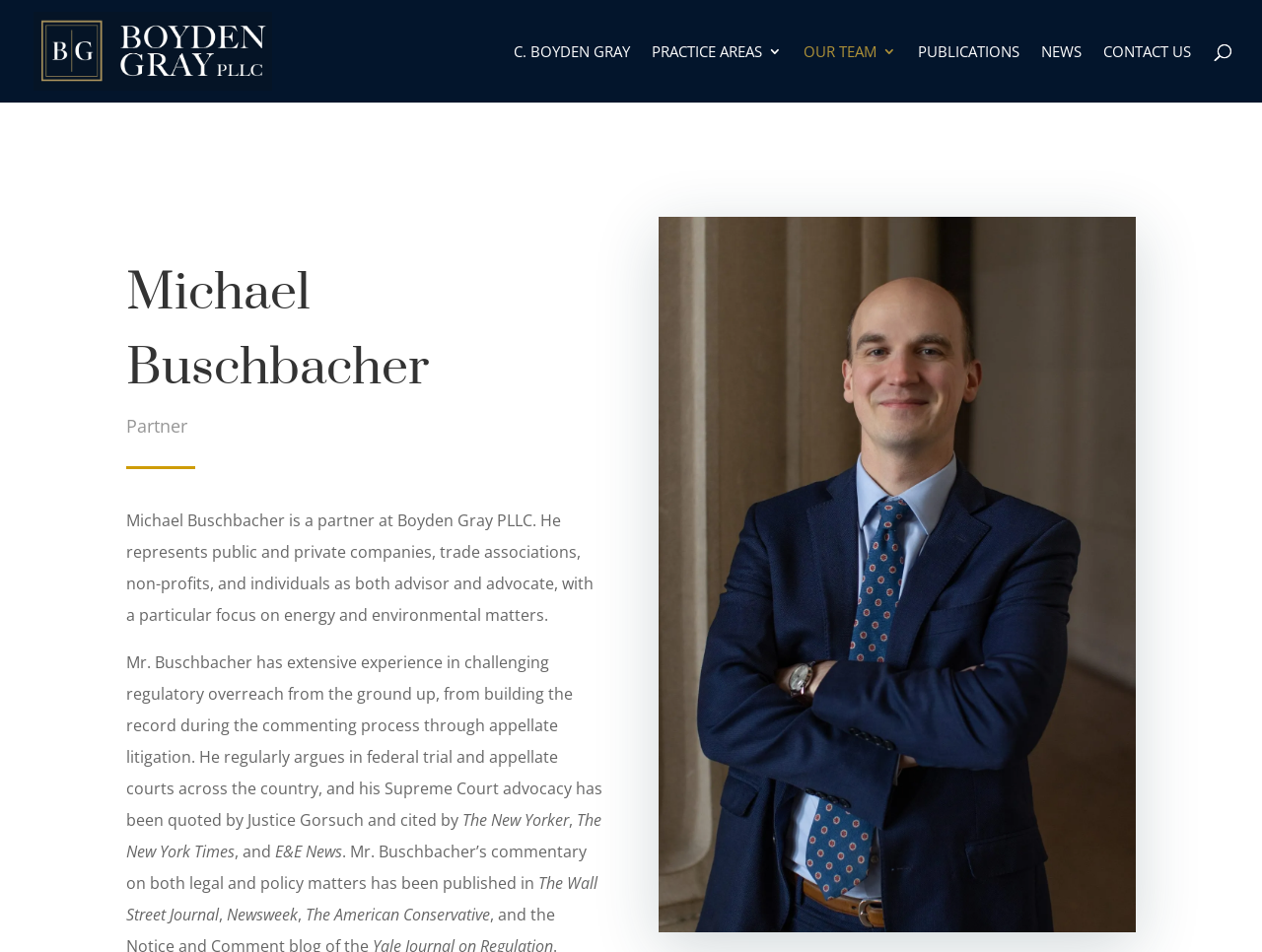Locate the UI element described by News in the provided webpage screenshot. Return the bounding box coordinates in the format (top-left x, top-left y, bottom-right x, bottom-right y), ensuring all values are between 0 and 1.

[0.825, 0.047, 0.857, 0.108]